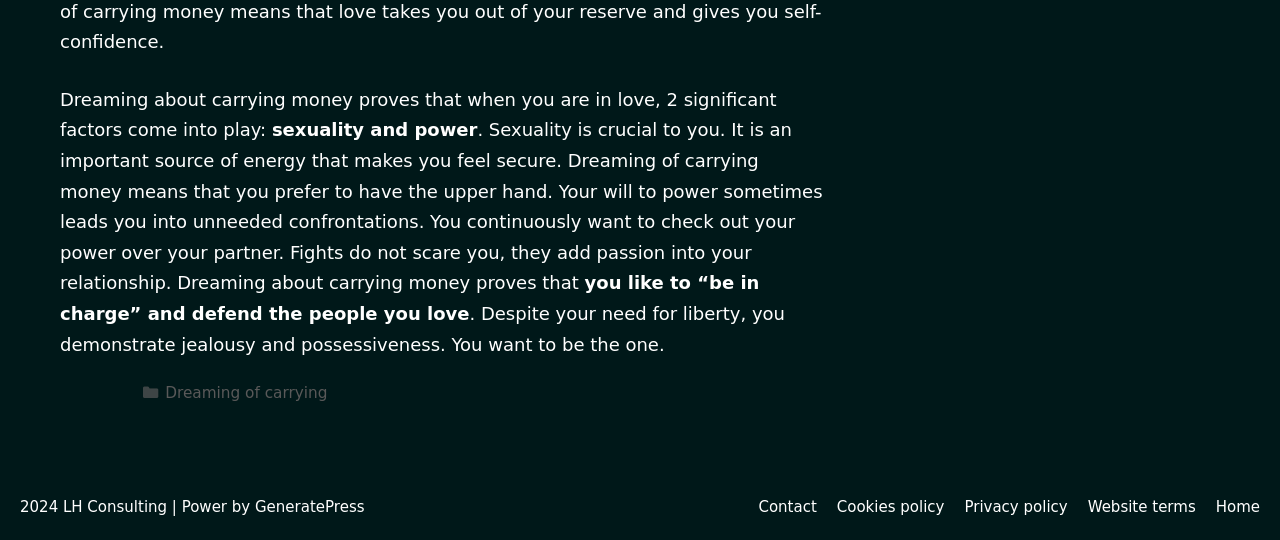Please provide a comprehensive answer to the question below using the information from the image: What is the year mentioned at the bottom of the webpage?

The year 2024 is mentioned at the bottom of the webpage, in the static text element with ID 70, which is located below the complementary section.